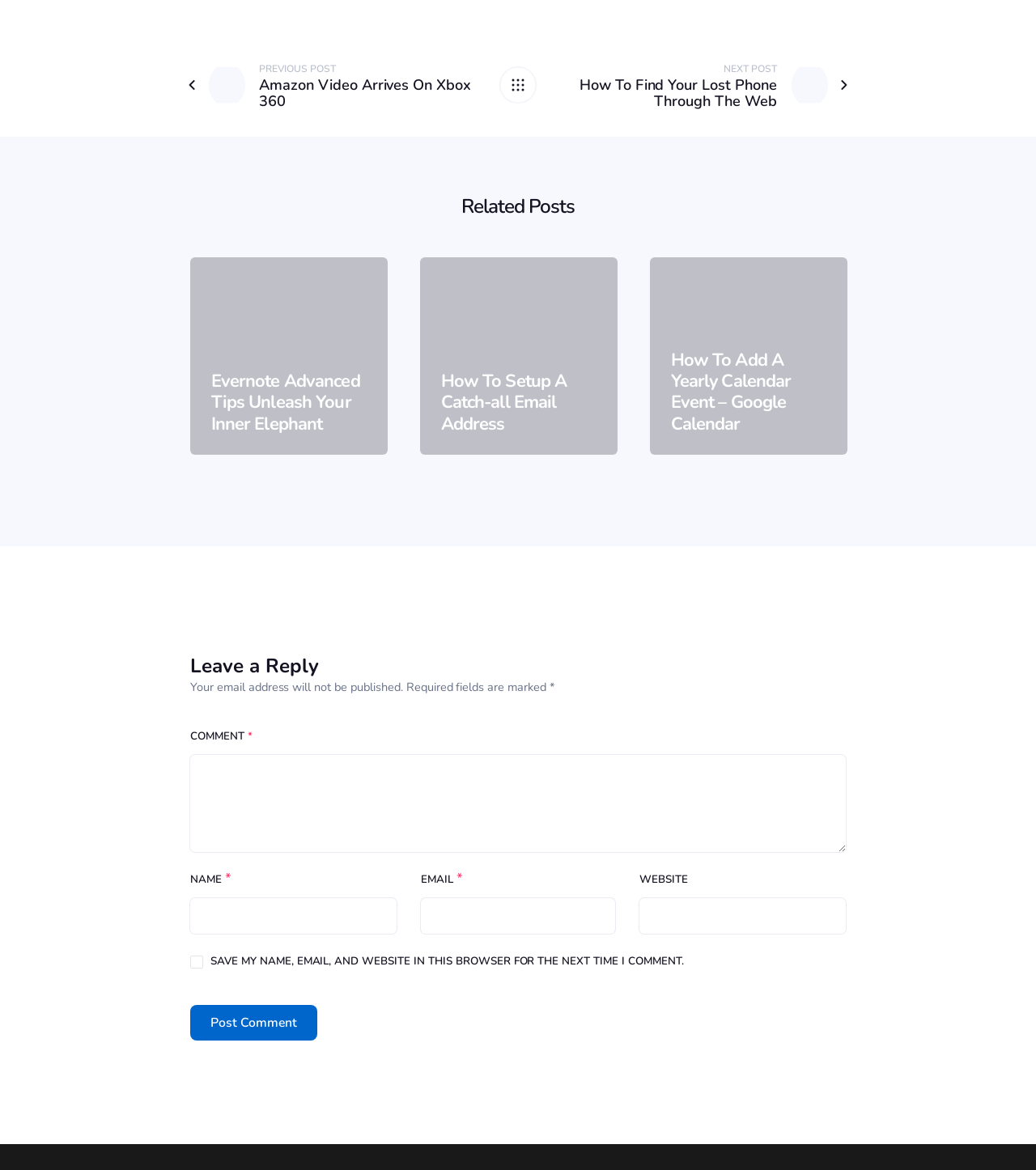Refer to the screenshot and answer the following question in detail:
What is the function of the 'SAVE MY NAME, EMAIL, AND WEBSITE IN THIS BROWSER FOR THE NEXT TIME I COMMENT.' checkbox?

This checkbox is located in the comment form, and it allows users to save their name, email, and website information in the browser. This means that if a user checks this box, they will not have to fill in this information again when they leave a comment in the future.